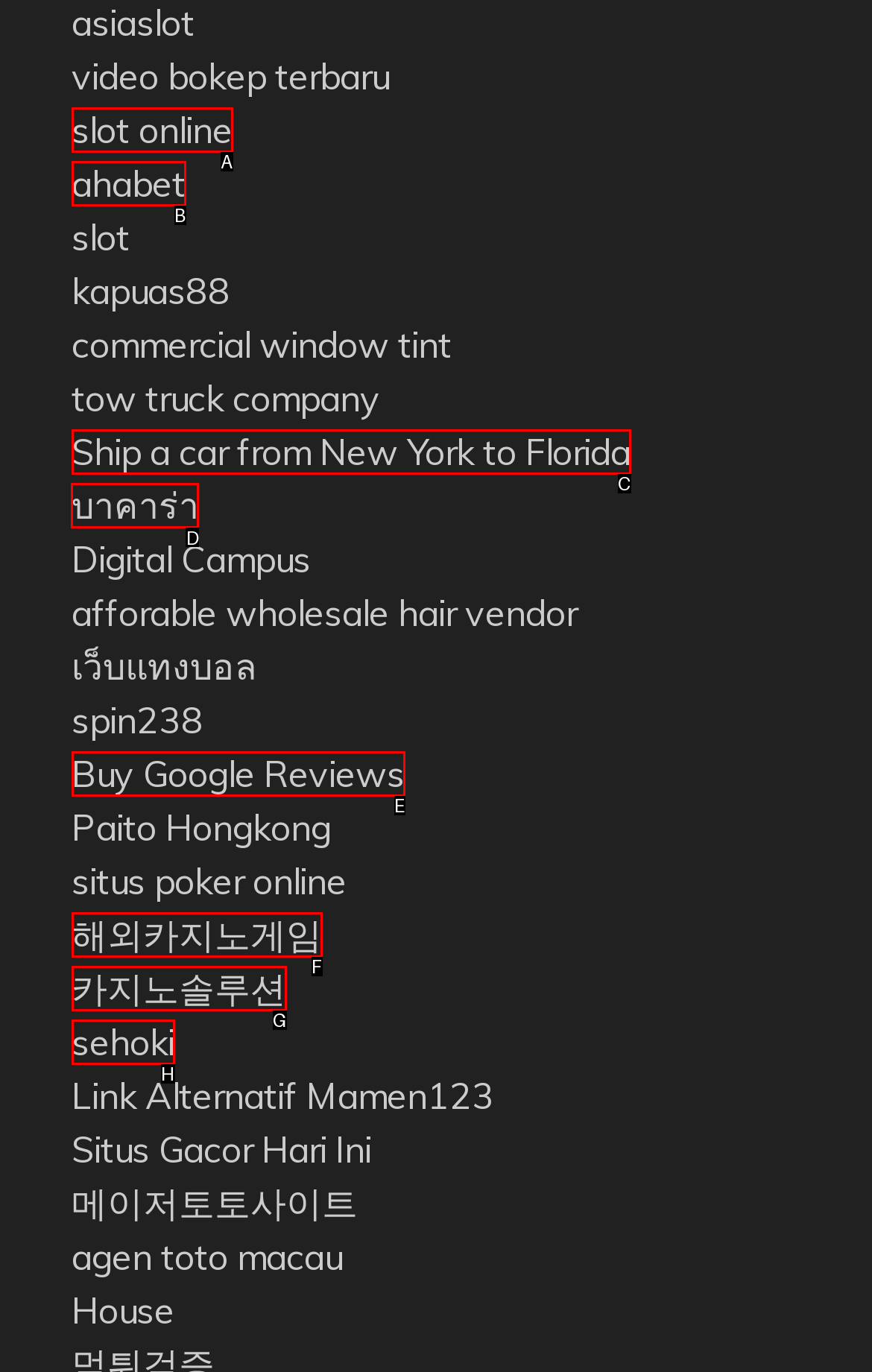Select the appropriate HTML element to click for the following task: access บาคาร่า webpage
Answer with the letter of the selected option from the given choices directly.

D